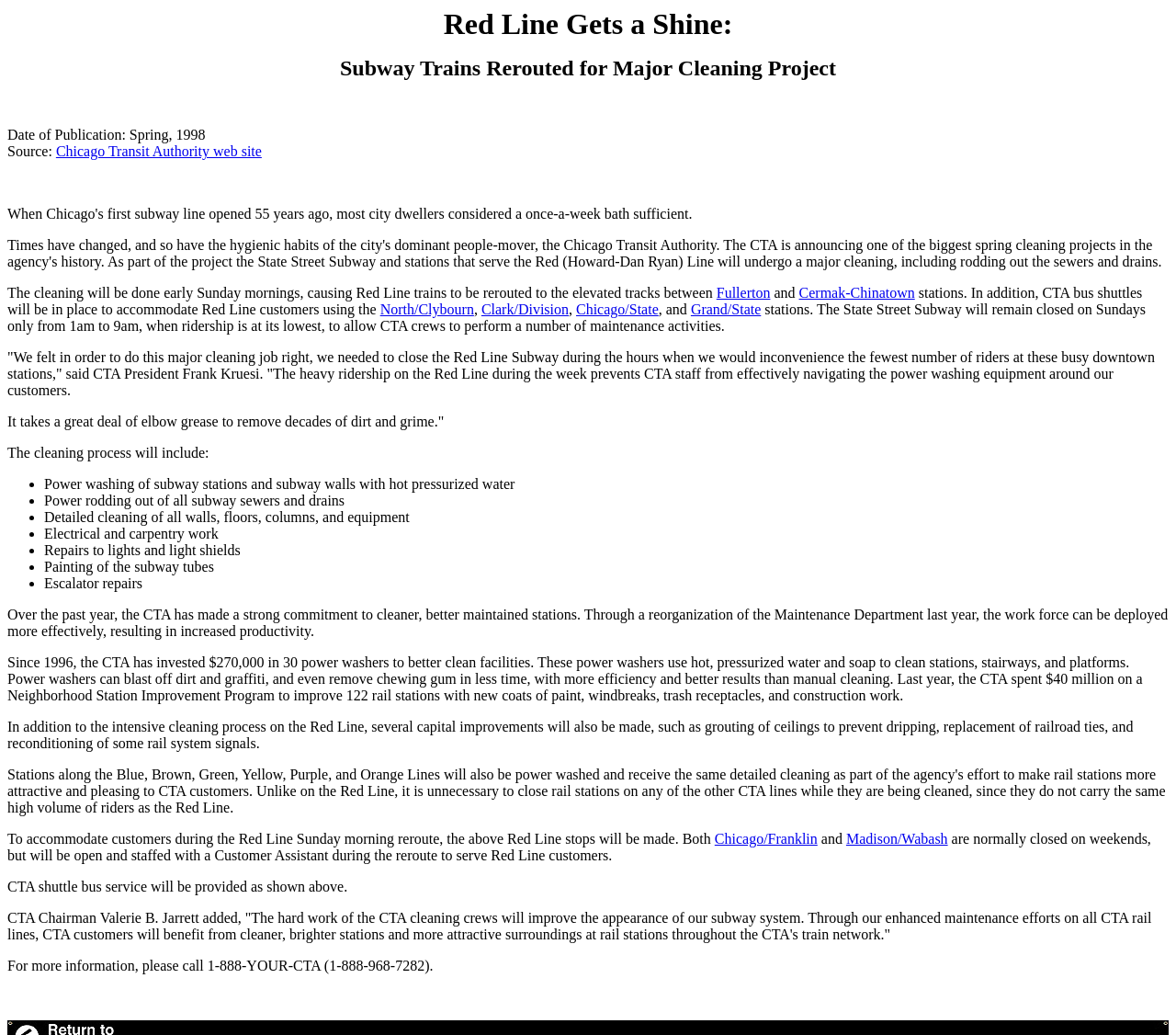Reply to the question with a single word or phrase:
How will customers be accommodated during the reroute?

CTA shuttle bus service